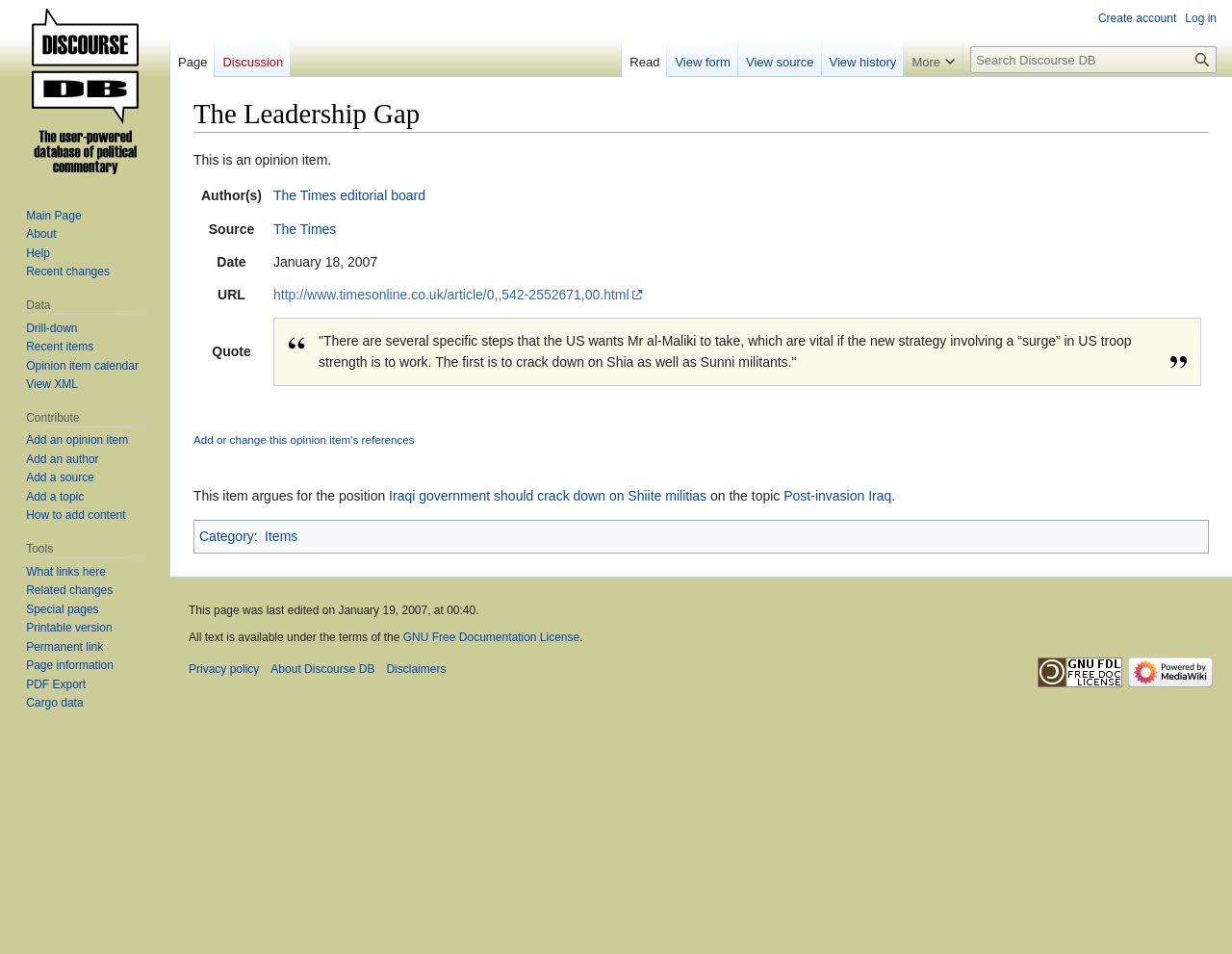Using the description "alt="GNU Free Documentation License 1.2"", predict the bounding box of the relevant HTML element.

[0.842, 0.697, 0.911, 0.711]